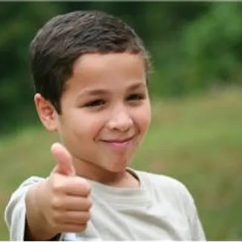What is the theme of the image?
Please give a detailed and elaborate explanation in response to the question.

The caption states that the image resonates with themes of hope and positivity, aligning with initiatives aimed at uplifting children and fighting against issues like child trafficking.